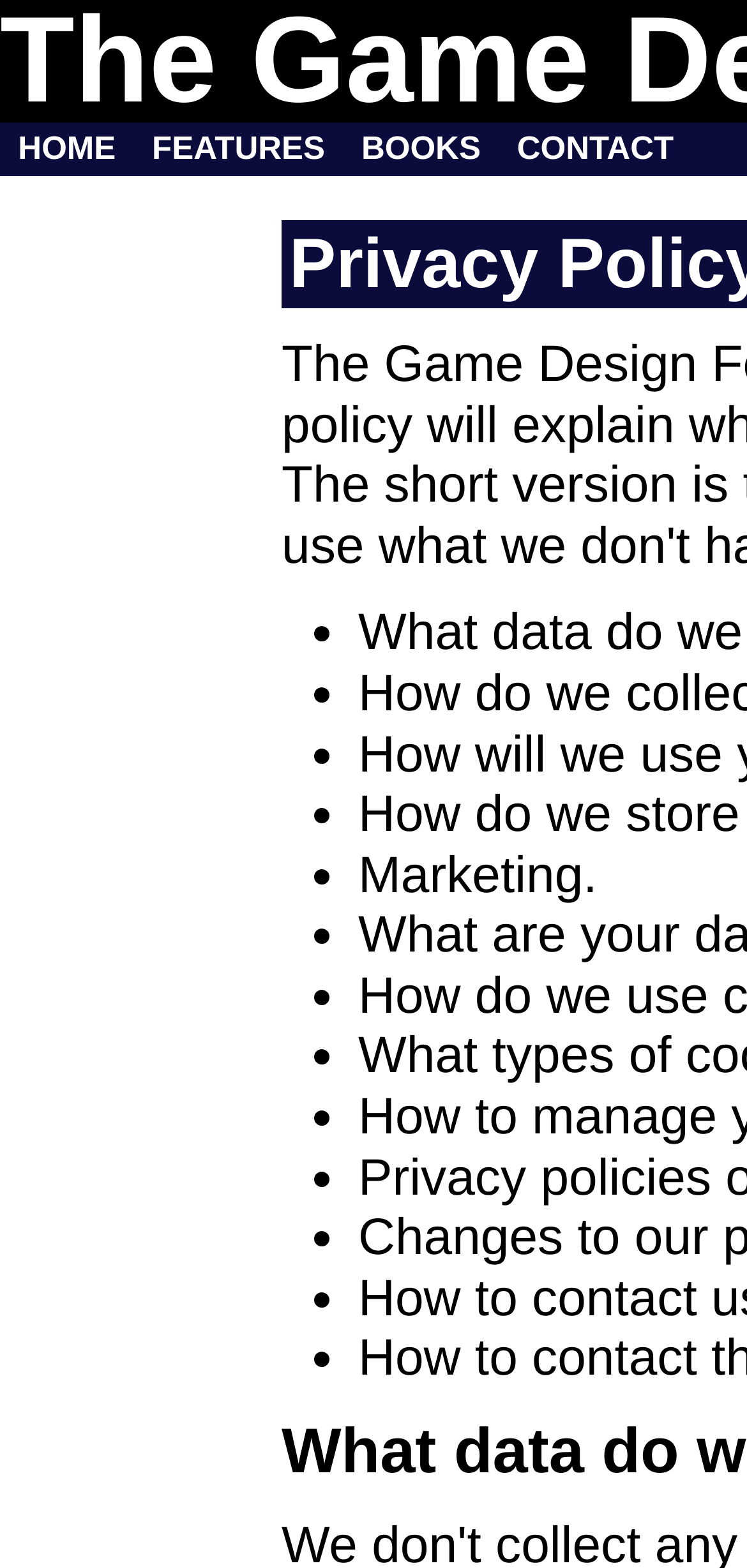Highlight the bounding box of the UI element that corresponds to this description: "CONTACT".

[0.692, 0.083, 0.902, 0.106]